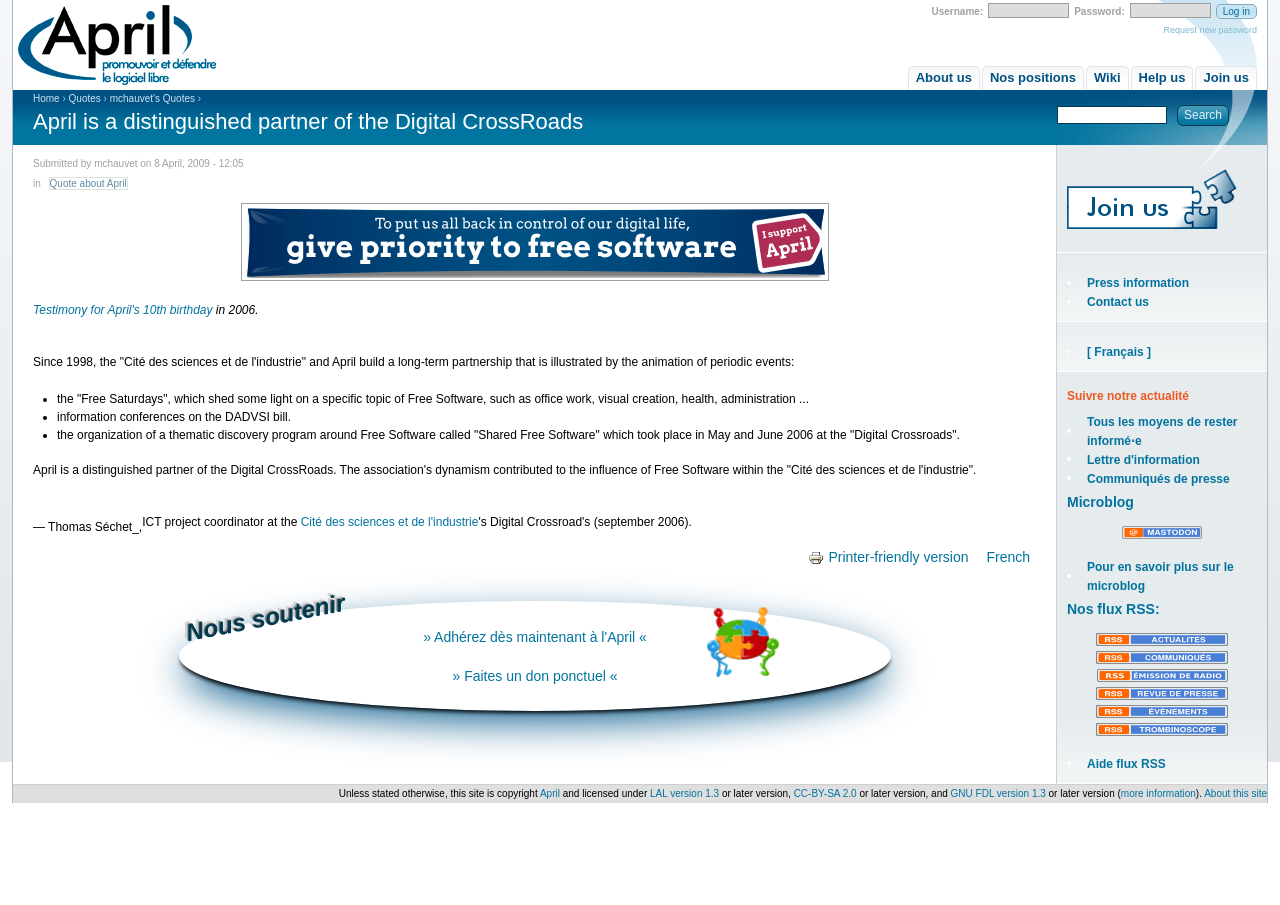Answer the question in a single word or phrase:
What is the text of the quote about April?

Submitted by mchauvet on 8 April, 2009 - 12:05